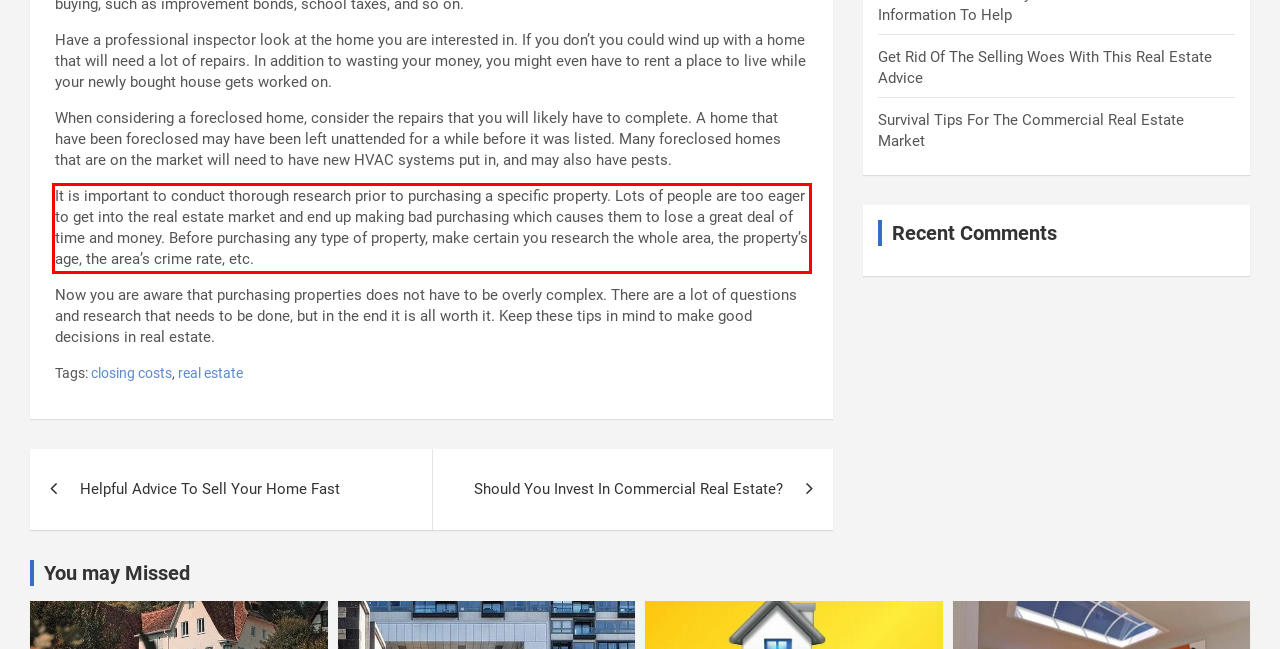Please analyze the screenshot of a webpage and extract the text content within the red bounding box using OCR.

It is important to conduct thorough research prior to purchasing a specific property. Lots of people are too eager to get into the real estate market and end up making bad purchasing which causes them to lose a great deal of time and money. Before purchasing any type of property, make certain you research the whole area, the property’s age, the area’s crime rate, etc.